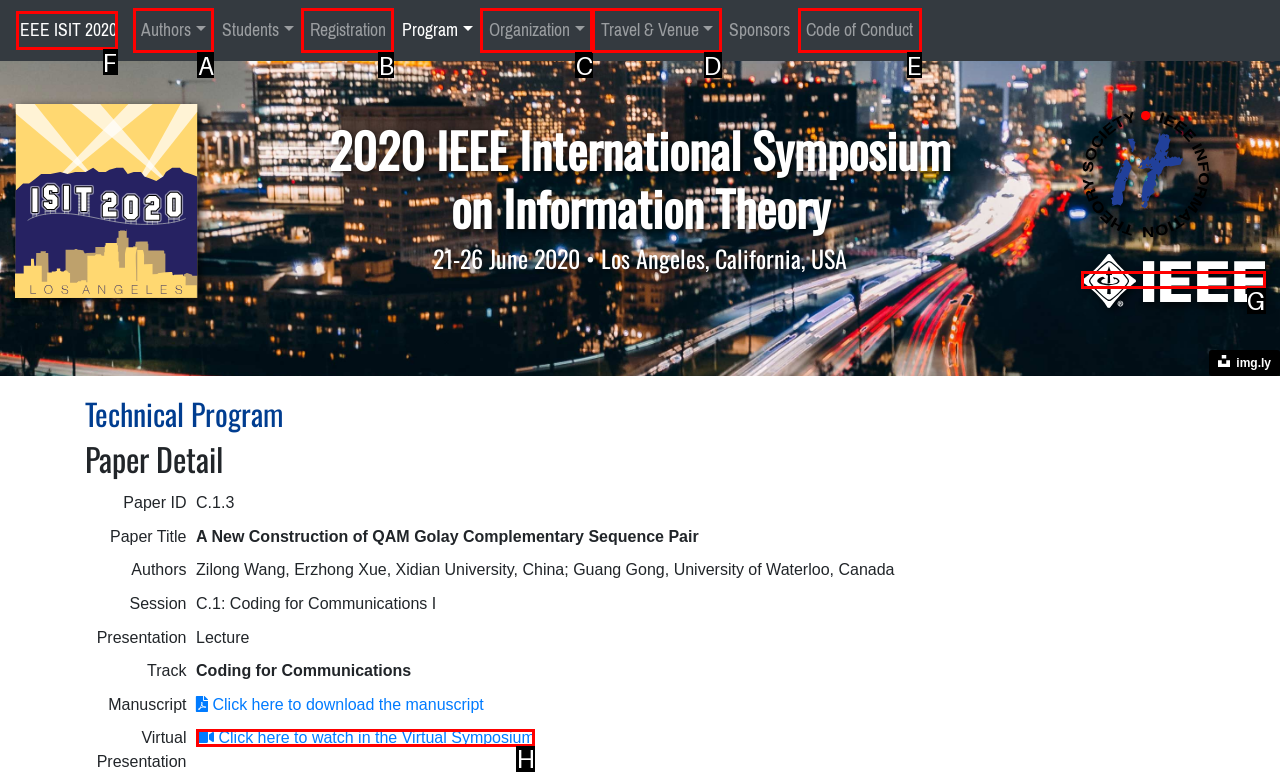From the description: Travel & Venue, identify the option that best matches and reply with the letter of that option directly.

D